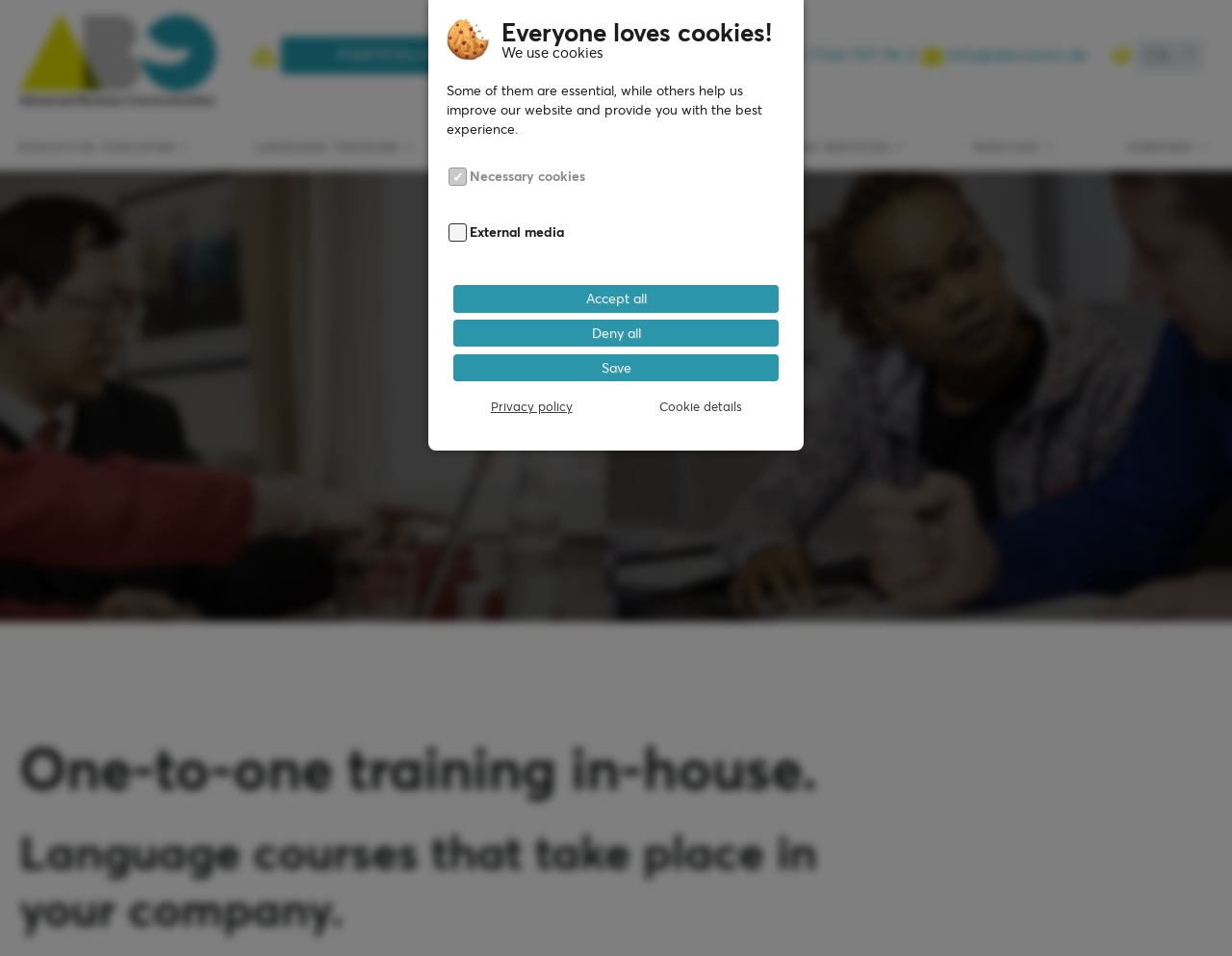Utilize the details in the image to thoroughly answer the following question: What is the phone number?

I found the phone number by looking at the link at the top right corner of the webpage, which says '+49 7544 951 96 0'.